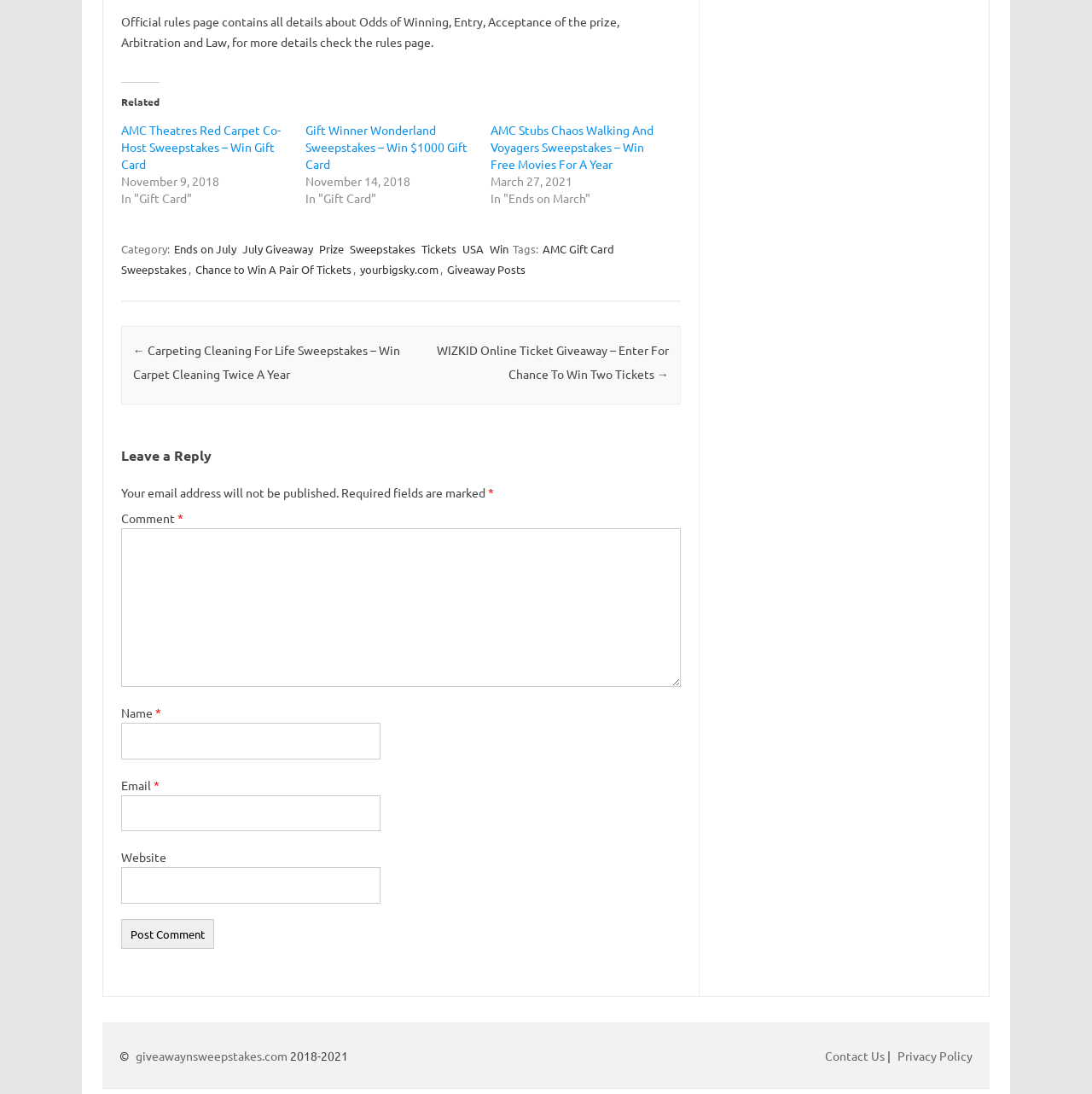Find the bounding box coordinates of the element you need to click on to perform this action: 'Click on the 'Contact Us' link'. The coordinates should be represented by four float values between 0 and 1, in the format [left, top, right, bottom].

[0.755, 0.958, 0.81, 0.972]